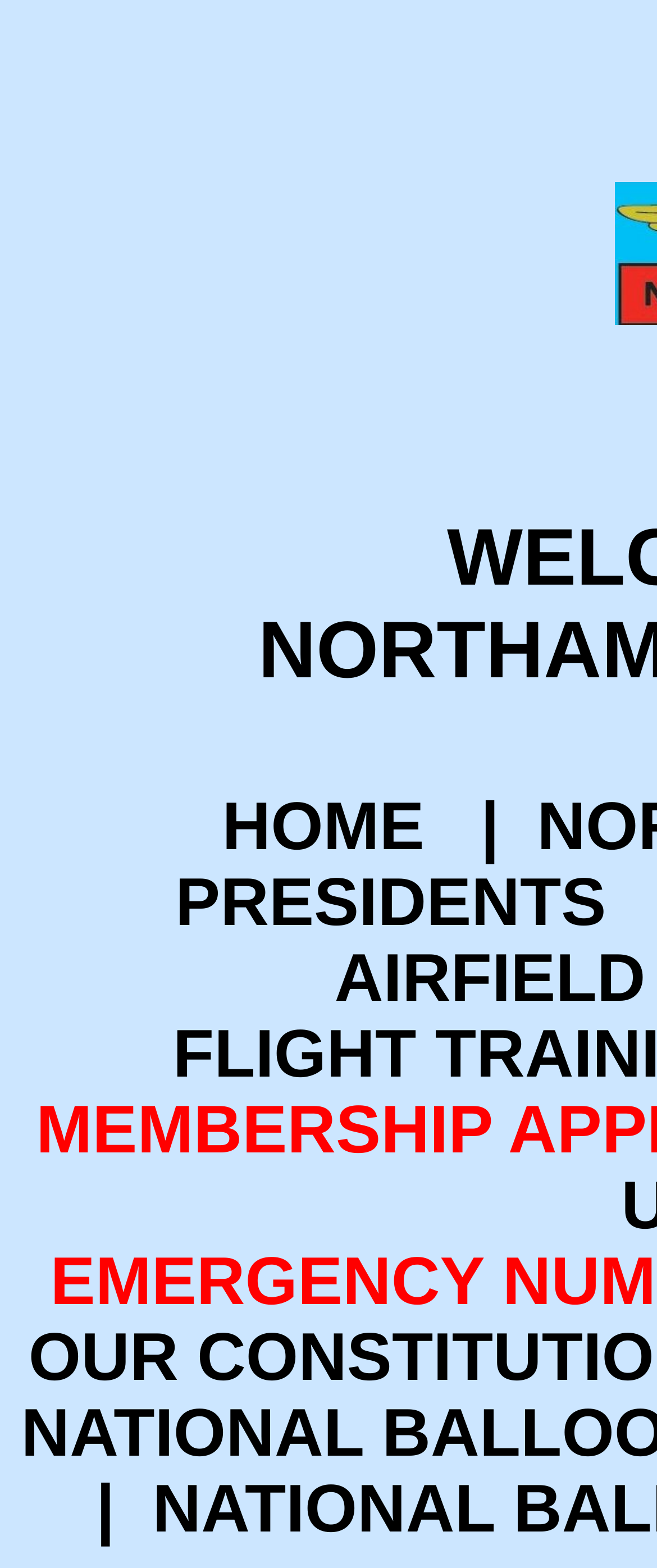Given the element description, predict the bounding box coordinates in the format (top-left x, top-left y, bottom-right x, bottom-right y). Make sure all values are between 0 and 1. Here is the element description: Feedback

None